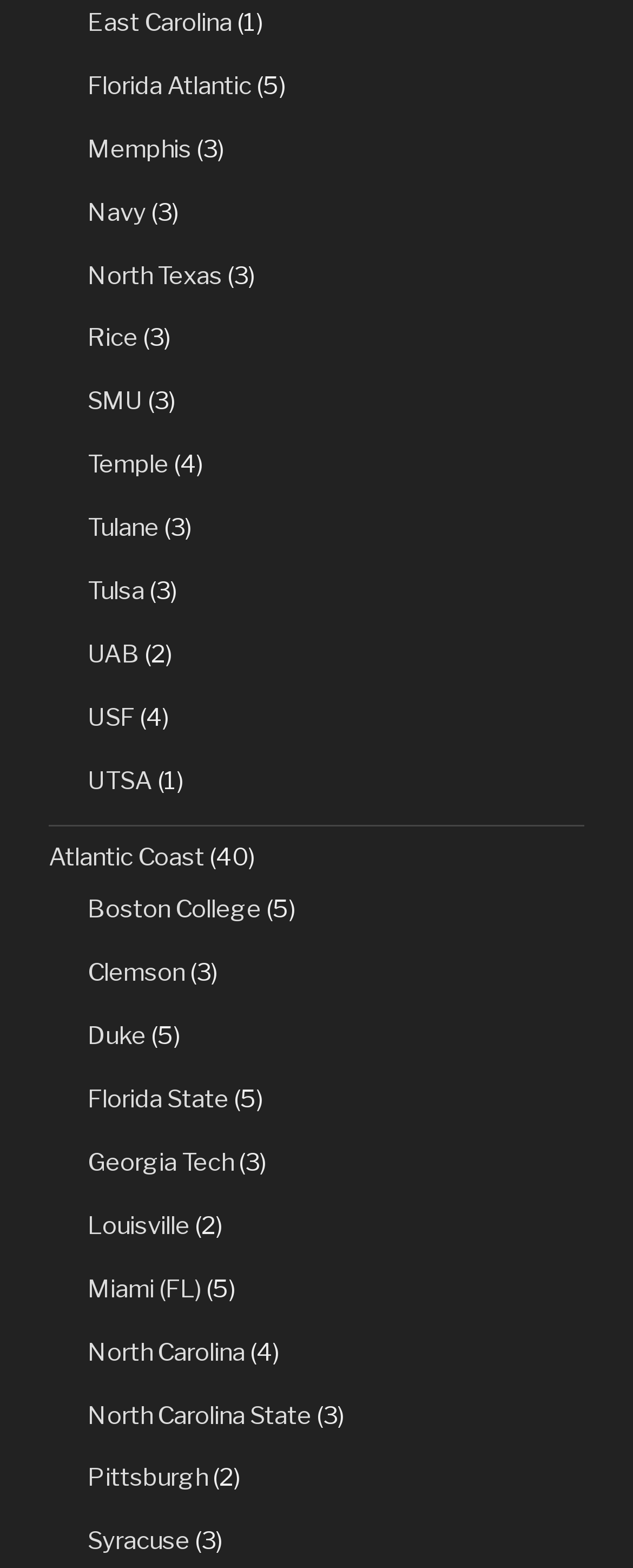Determine the bounding box coordinates for the element that should be clicked to follow this instruction: "go to Navy". The coordinates should be given as four float numbers between 0 and 1, in the format [left, top, right, bottom].

[0.138, 0.126, 0.231, 0.145]